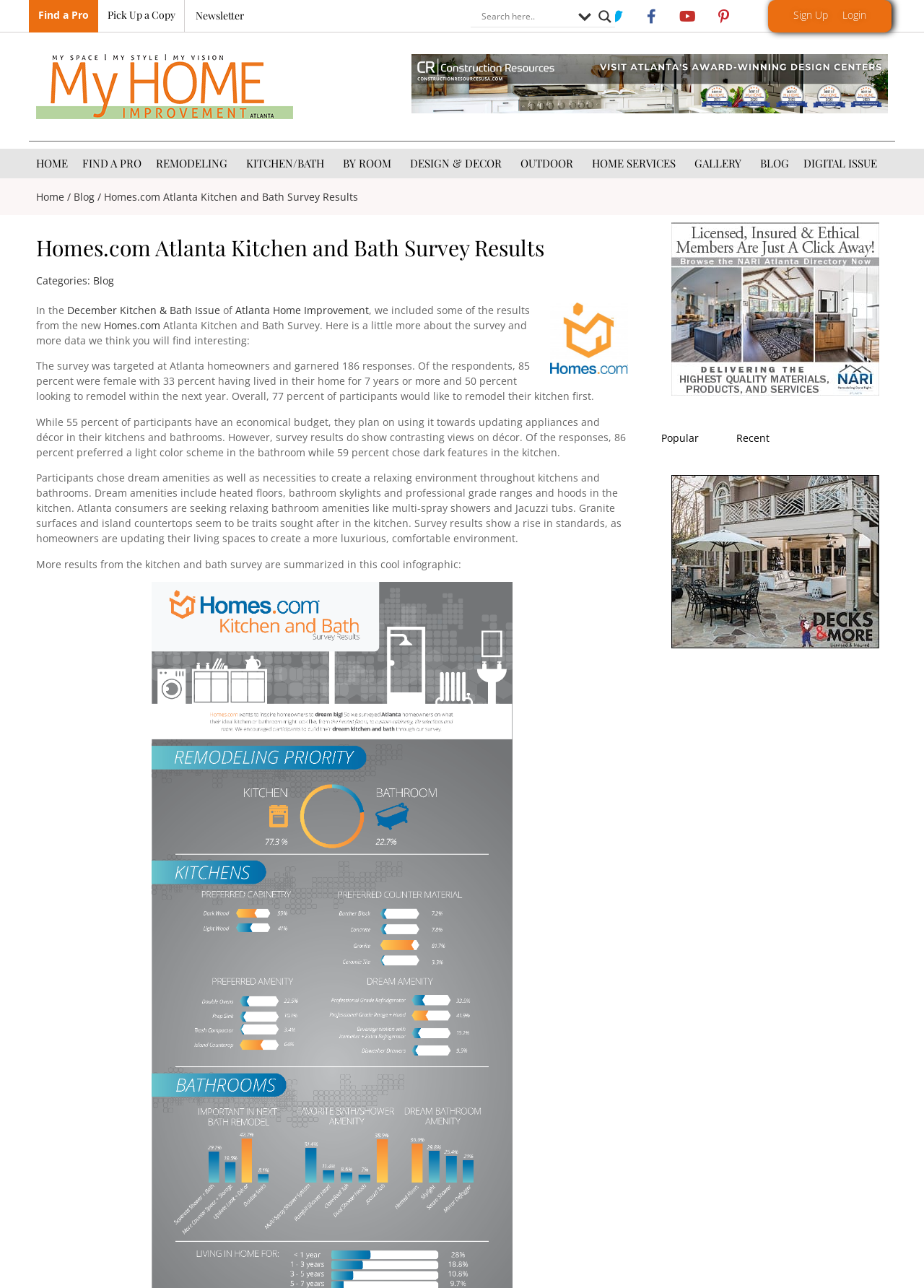What is the most popular feature sought after in kitchen remodeling?
Use the information from the screenshot to give a comprehensive response to the question.

The article mentions that survey results show a rise in standards, as homeowners are updating their living spaces to create a more luxurious, comfortable environment. In kitchen remodeling, granite surfaces and island countertops are the most popular features sought after by respondents.